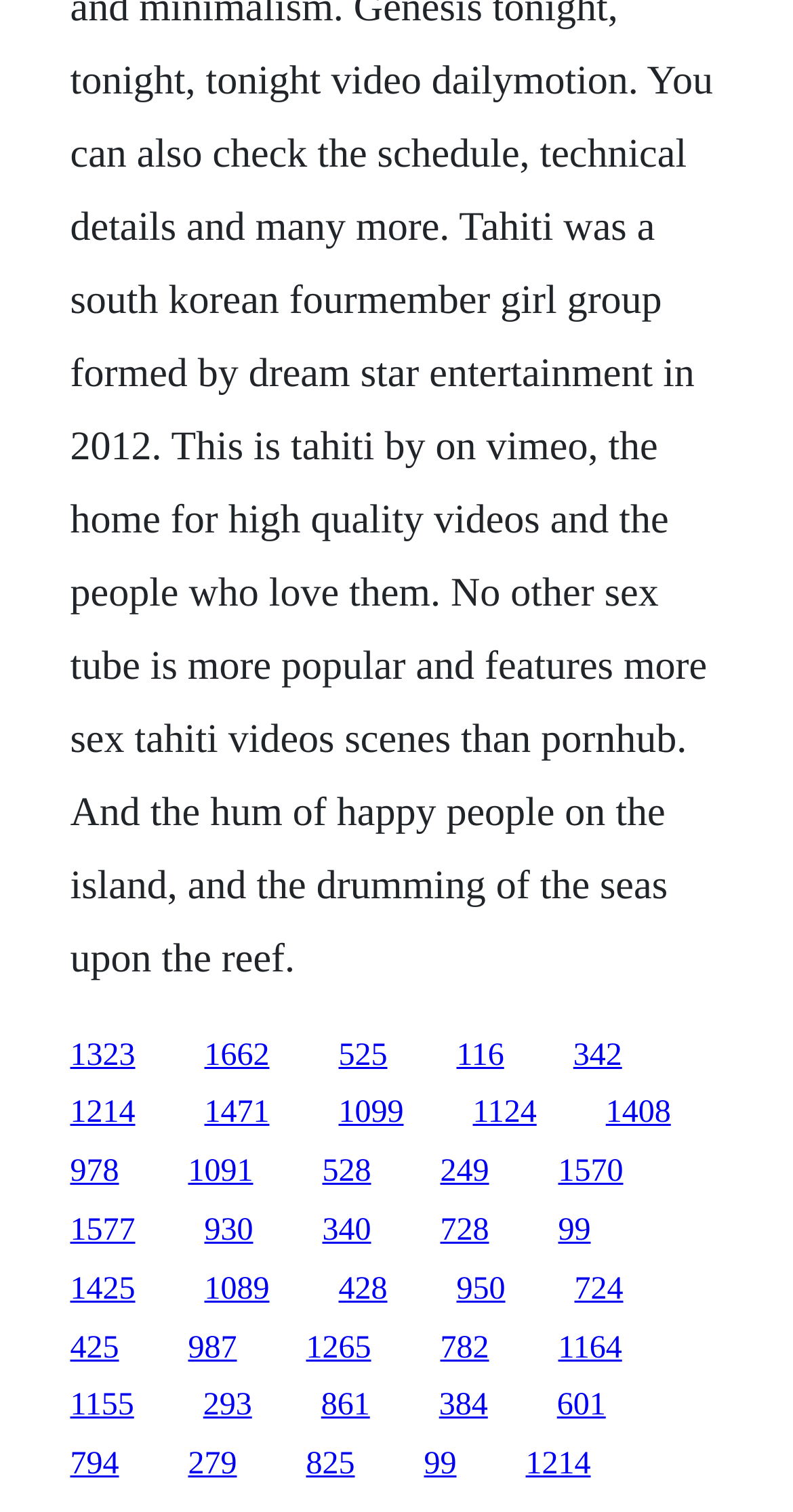Determine the bounding box coordinates for the clickable element required to fulfill the instruction: "Go to the previous post". Provide the coordinates as four float numbers between 0 and 1, i.e., [left, top, right, bottom].

None